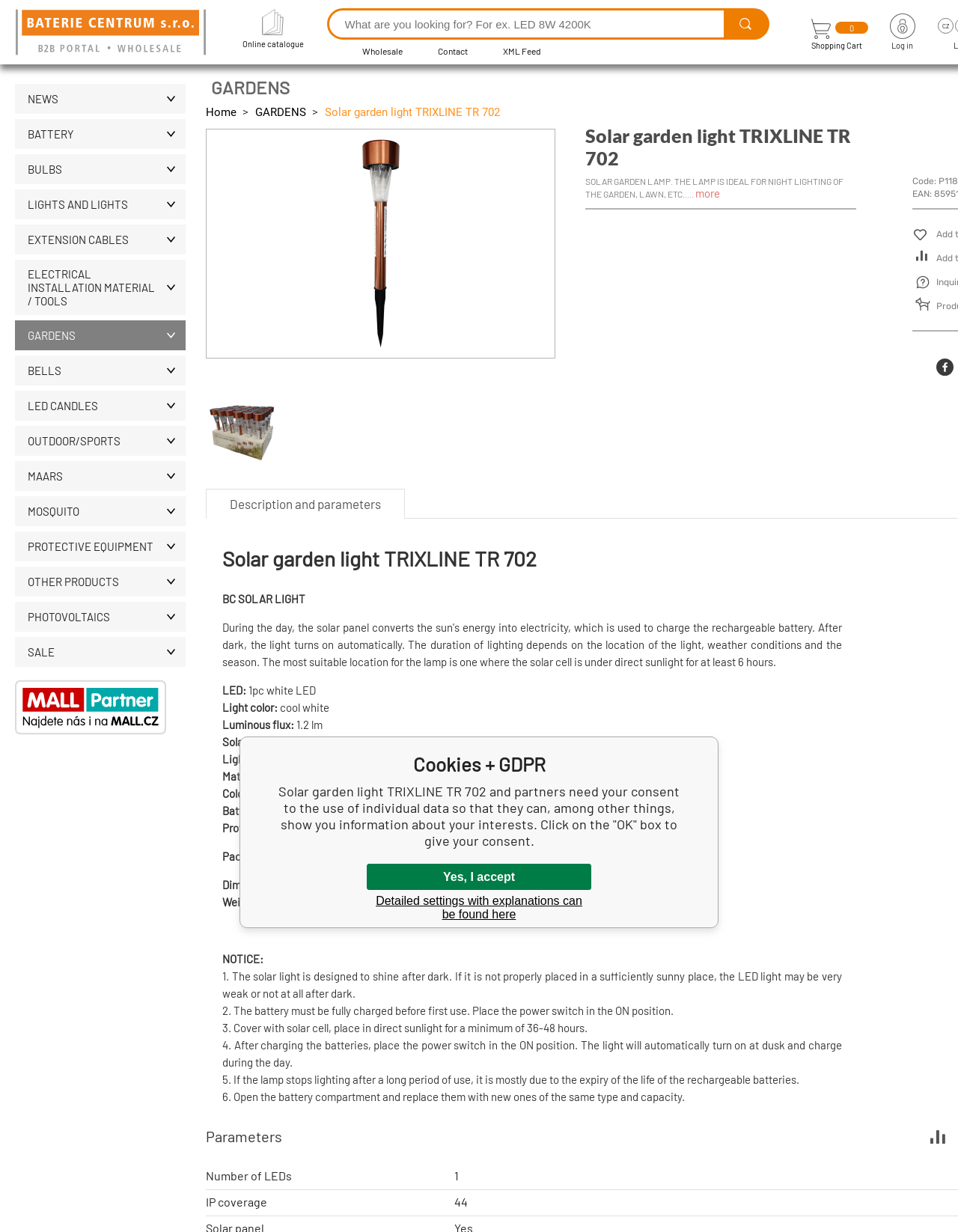Locate the bounding box coordinates of the area to click to fulfill this instruction: "Learn more about solar garden light". The bounding box should be presented as four float numbers between 0 and 1, in the order [left, top, right, bottom].

[0.726, 0.151, 0.752, 0.162]